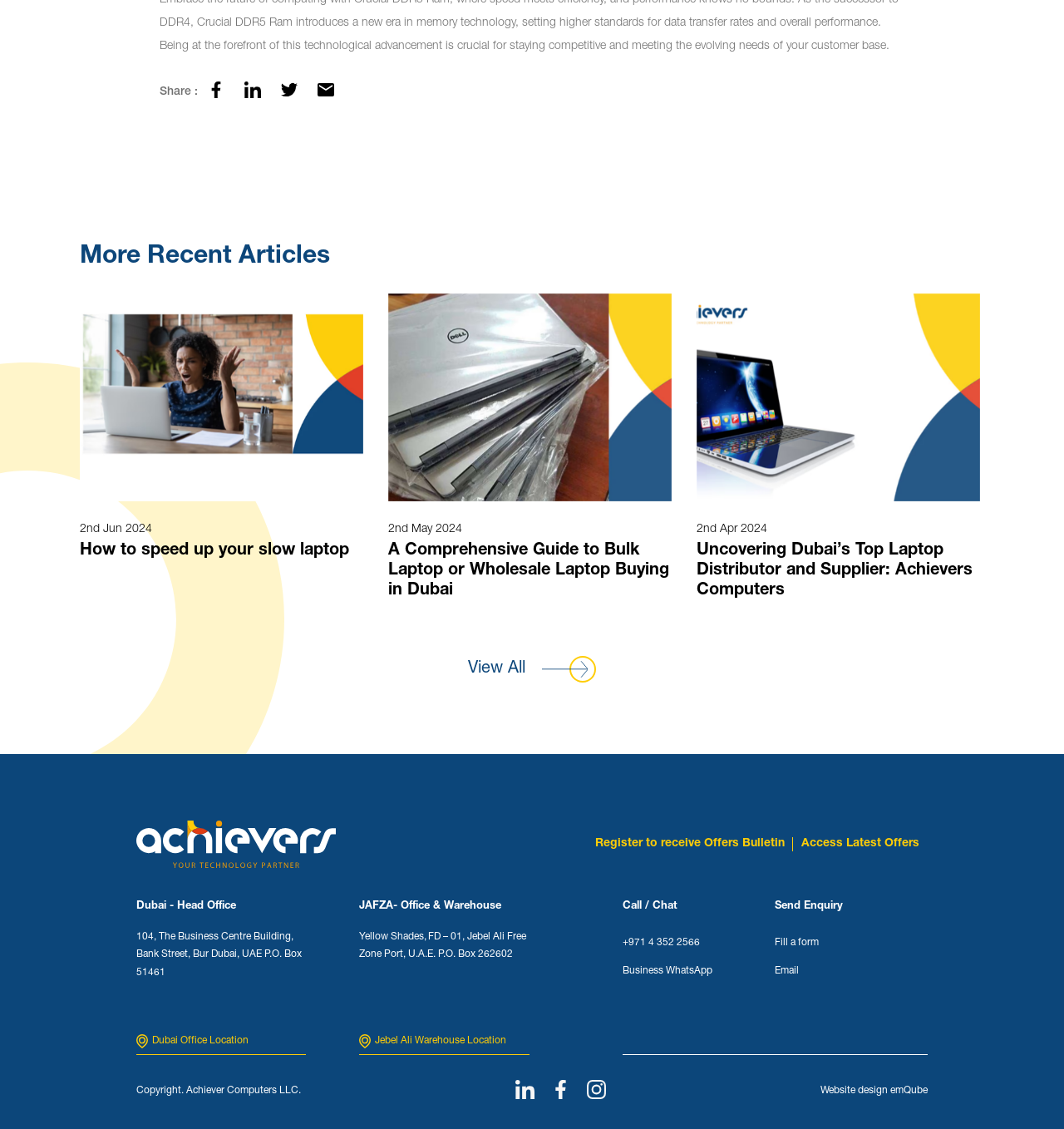Please identify the bounding box coordinates of the element that needs to be clicked to perform the following instruction: "Share on Facebook".

[0.186, 0.066, 0.22, 0.097]